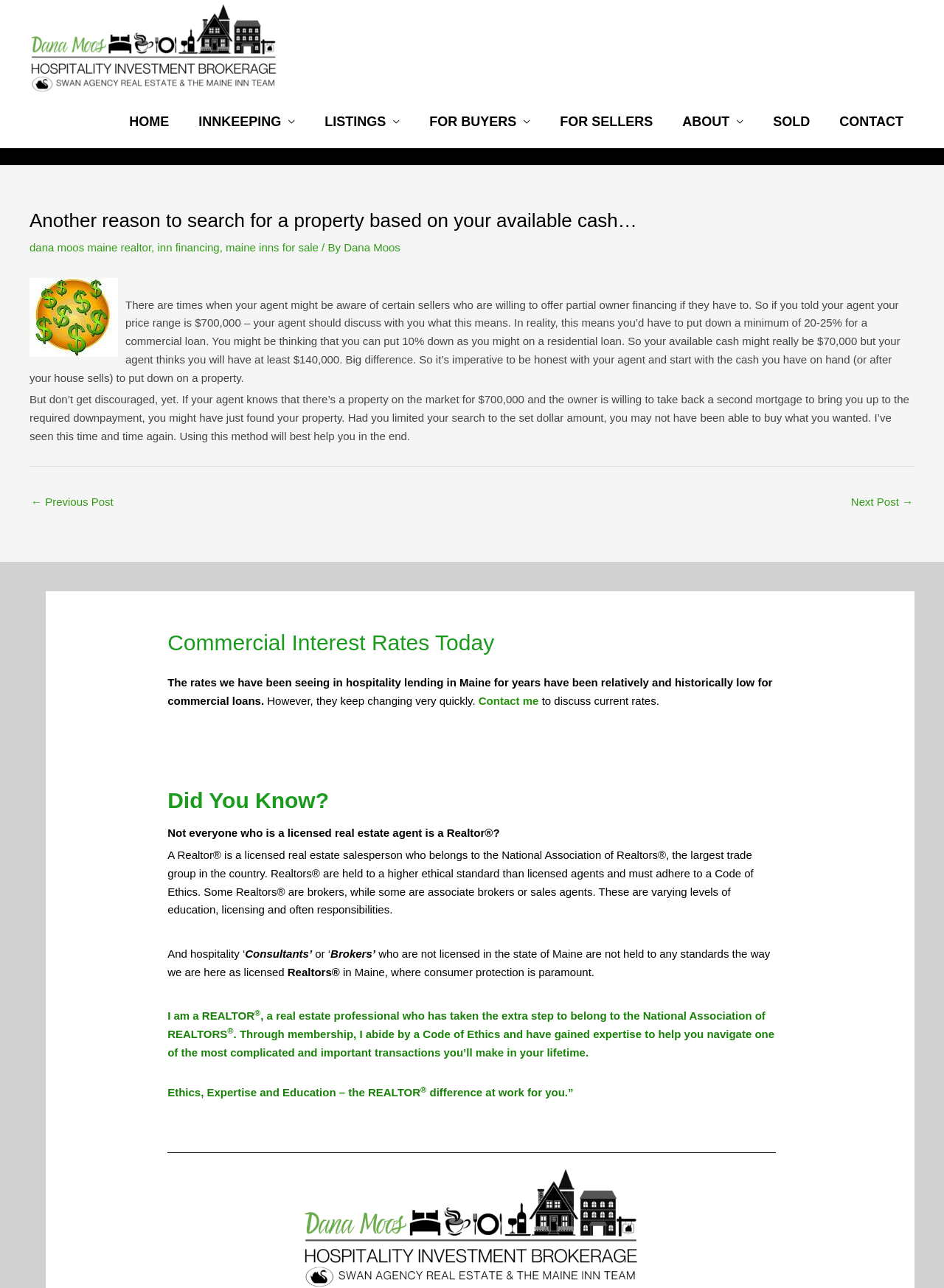What is the topic of the article?
Please give a detailed and elaborate answer to the question based on the image.

The article discusses the importance of considering available cash when searching for a property, and how partial owner financing can be an option. It also mentions commercial loan requirements and the role of a real estate agent.